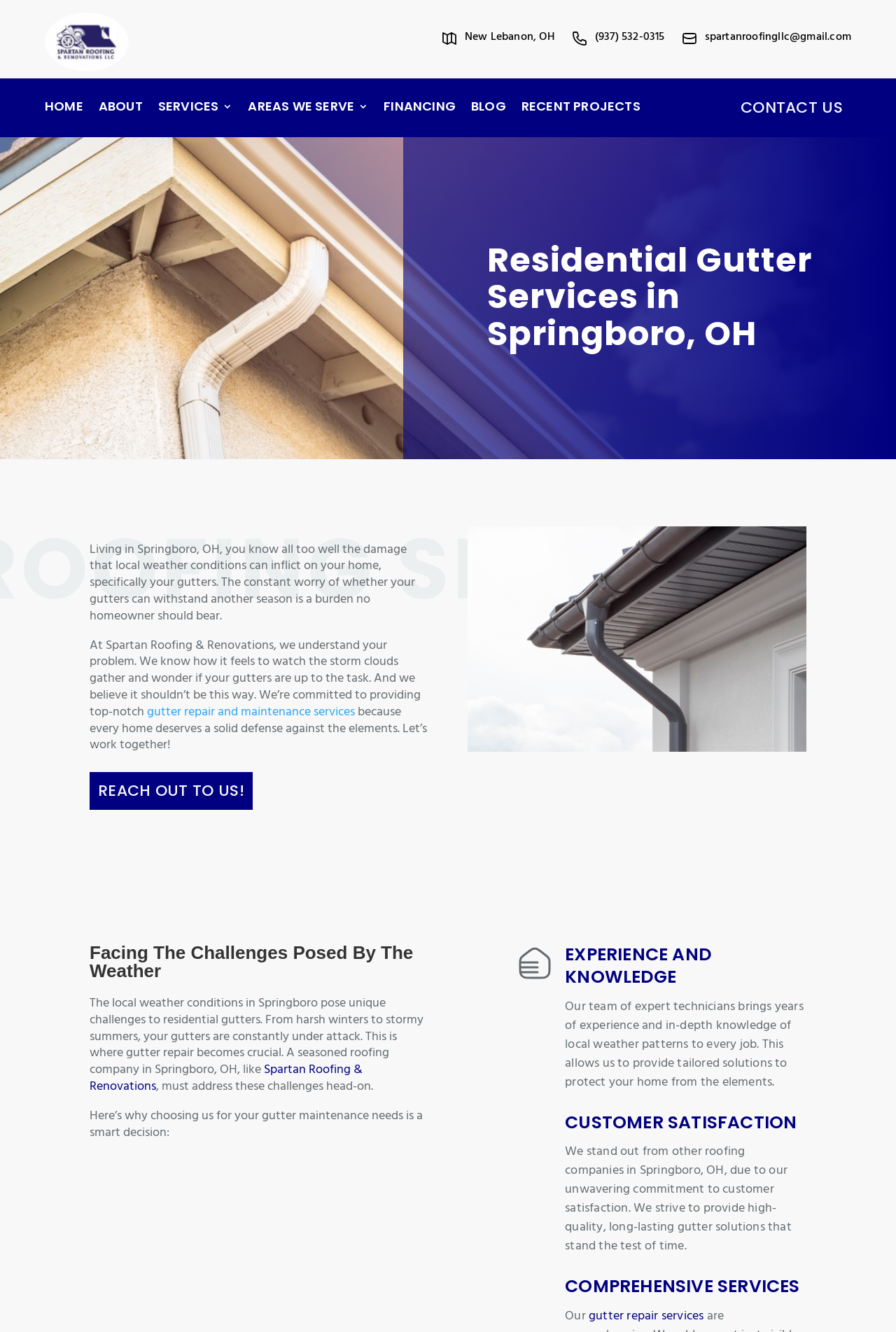Please analyze the image and give a detailed answer to the question:
What is the company's phone number?

The company's phone number can be found in the top-right section of the webpage, inside a heading element, which is '(937) 532-0315'.